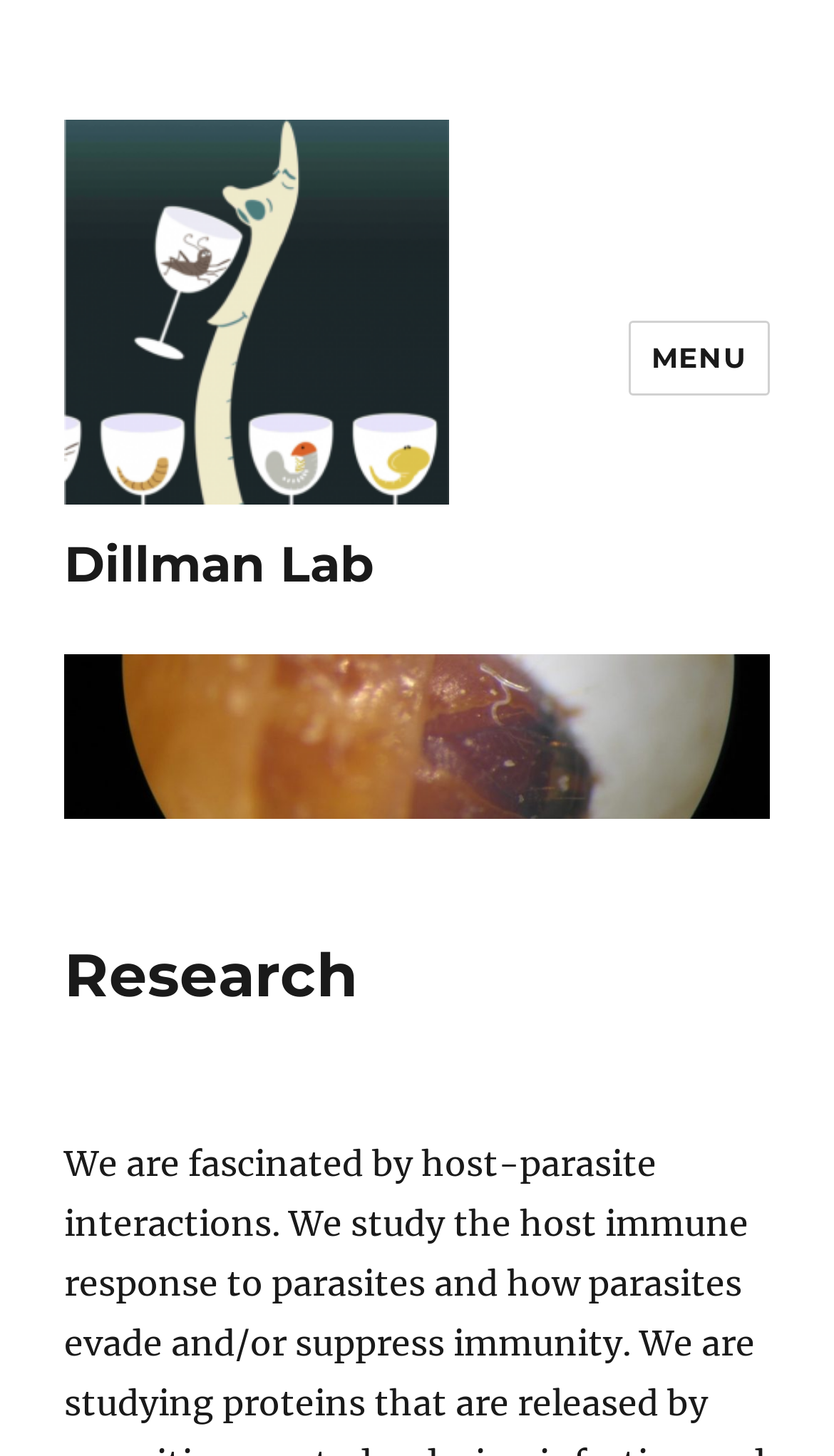Look at the image and give a detailed response to the following question: How many navigation menus are there?

The webpage has two navigation menus, namely 'site-navigation' and 'social-navigation', which are controlled by the 'MENU' button.